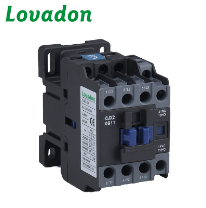Give a short answer to this question using one word or a phrase:
What is the purpose of the CJX2-0911 Contactor?

Controlling and protecting circuits